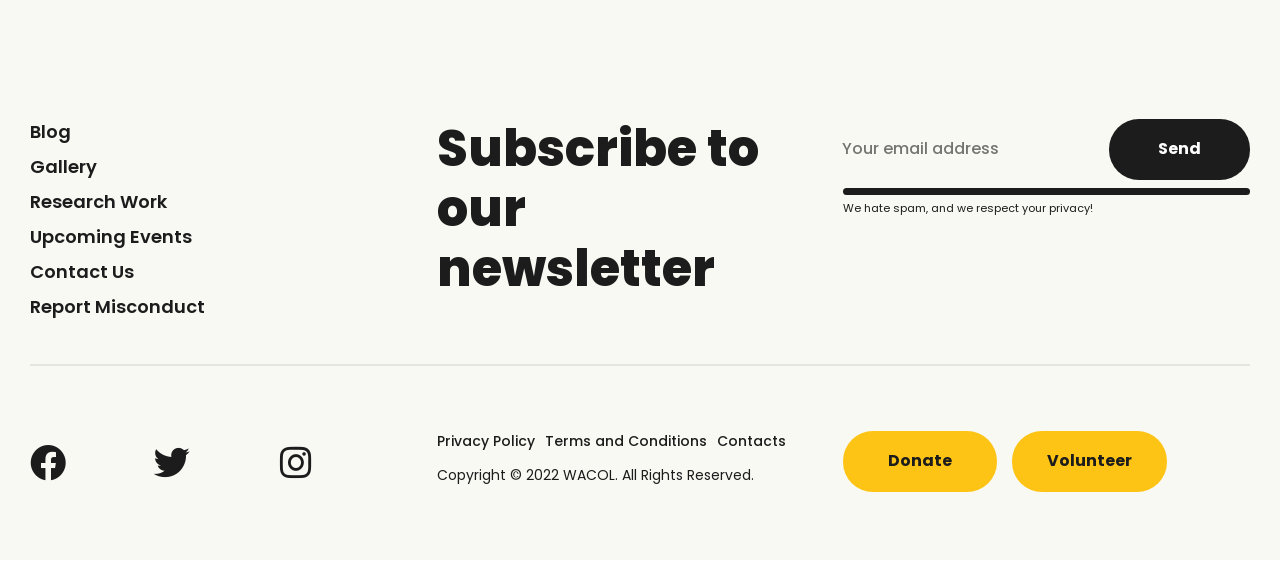Can you give a detailed response to the following question using the information from the image? How many navigation links are present?

There are six navigation links present, which are 'Blog', 'Gallery', 'Research Work', 'Upcoming Events', 'Contact Us', and 'Report Misconduct', each leading to a different section of the website.